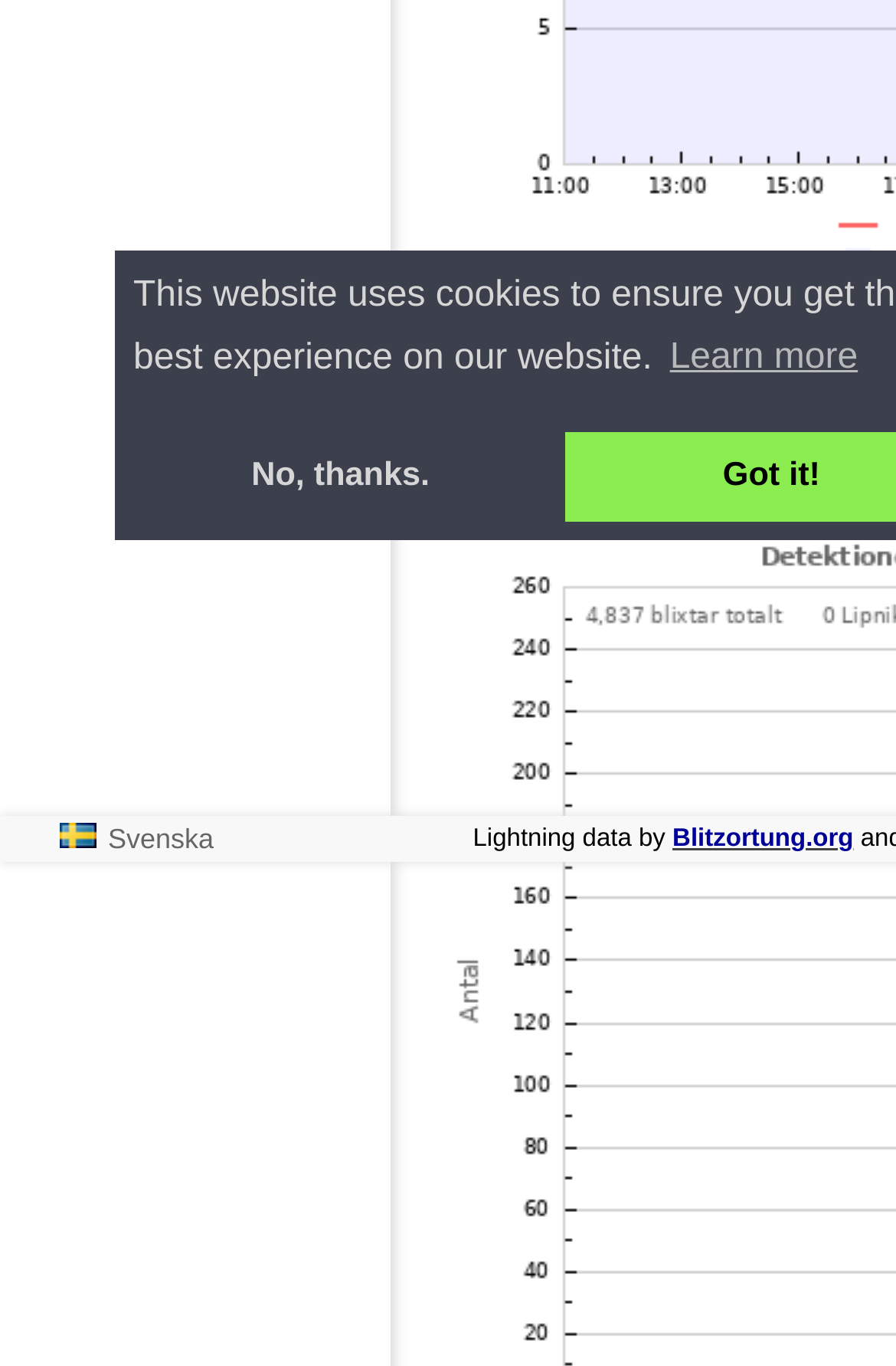Locate the bounding box of the UI element based on this description: "Blitzortung.org". Provide four float numbers between 0 and 1 as [left, top, right, bottom].

[0.75, 0.604, 0.953, 0.624]